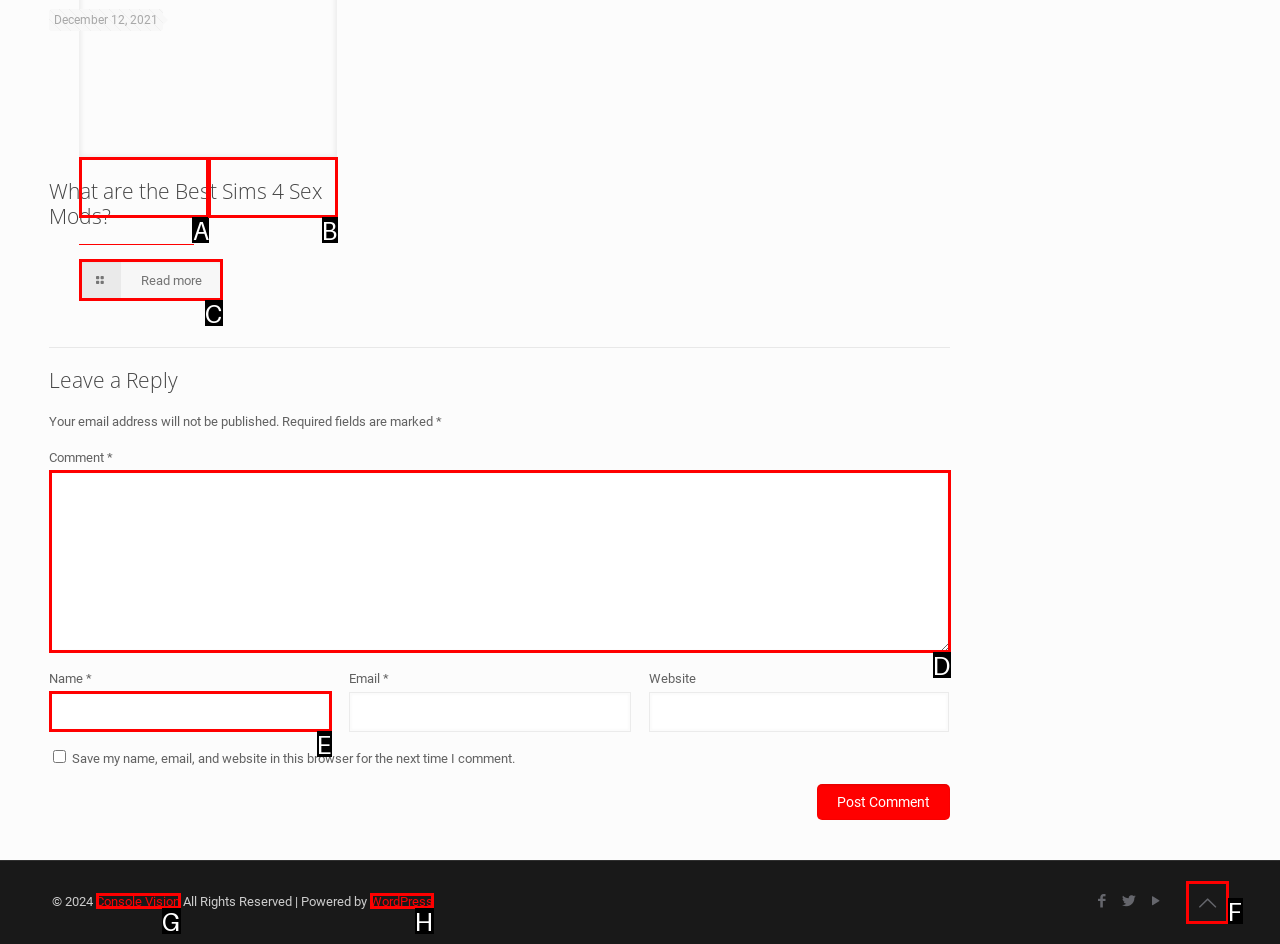From the given options, find the HTML element that fits the description: 8 Trending Now. Reply with the letter of the chosen element.

None